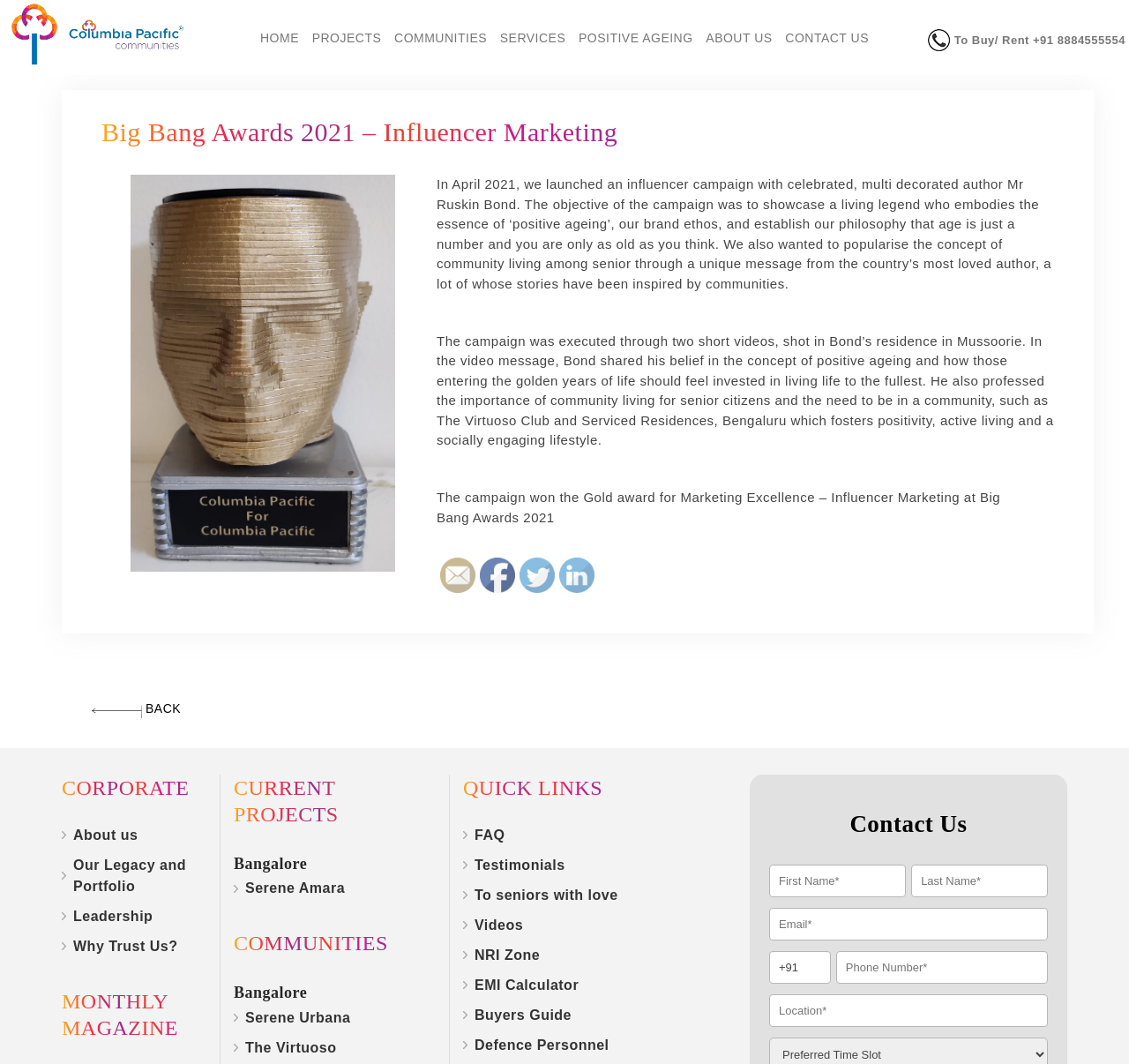What is the name of the community living project mentioned in the text?
Please respond to the question with a detailed and thorough explanation.

The community living project mentioned in the text is The Virtuoso Club and Serviced Residences, Bengaluru, as mentioned in the text 'such as The Virtuoso Club and Serviced Residences, Bengaluru which fosters positivity, active living and a socially engaging lifestyle'.